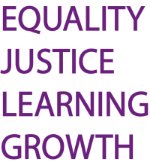Answer the question briefly using a single word or phrase: 
What is the primary focus of the Alberta Network of Immigrant Women?

empowering immigrant women